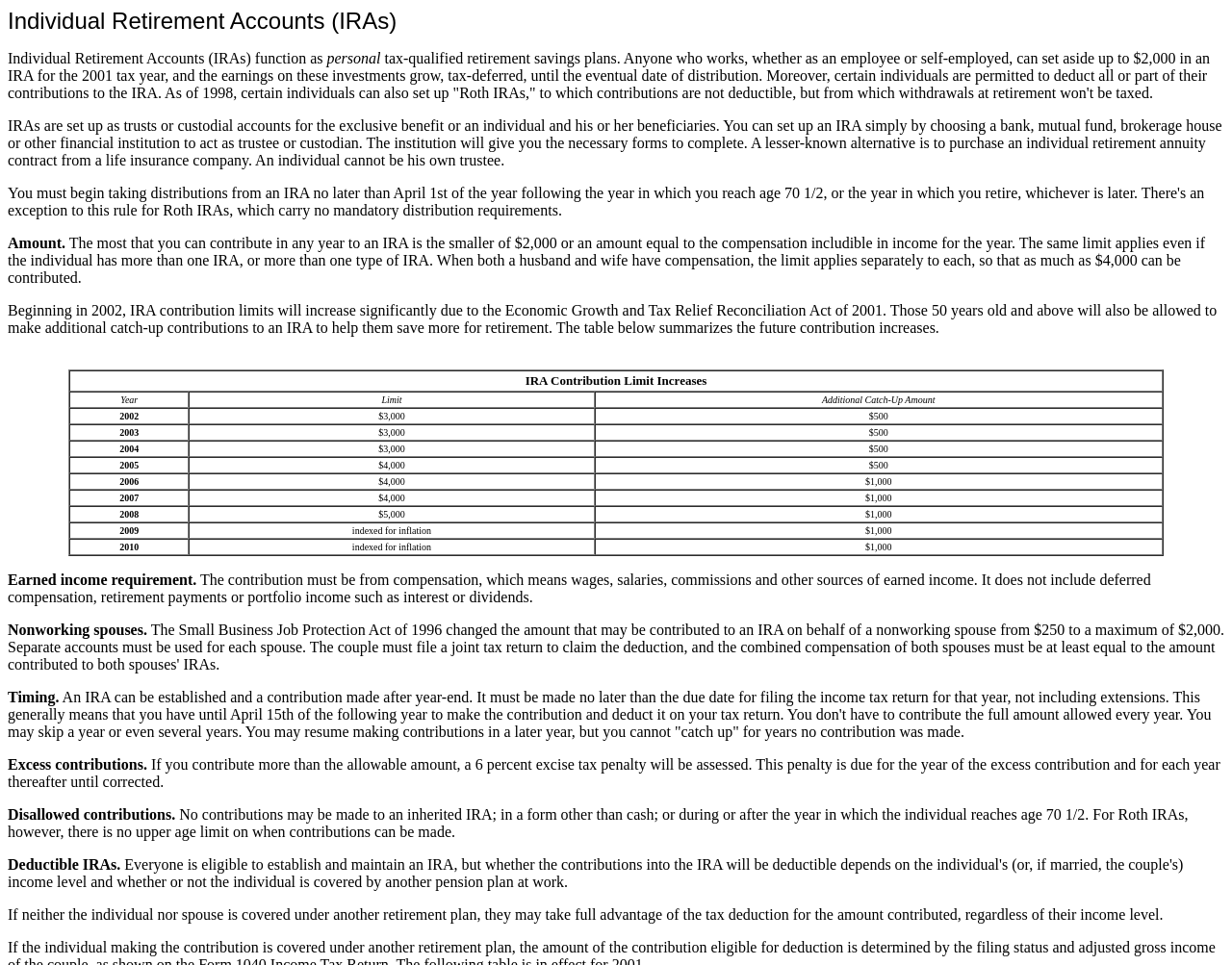Create an elaborate caption that covers all aspects of the webpage.

The webpage is about Individual Retirement Accounts (IRAs), providing detailed information on how they function, contribution limits, and rules. At the top, there is a title "Individual Retirement Accounts (IRAs)" followed by a brief introduction to IRAs as personal tax-qualified retirement savings plans.

Below the introduction, there is a lengthy paragraph explaining the benefits of IRAs, including tax-deferred growth and potential deductions for contributions. This is followed by another paragraph discussing how IRAs are set up as trusts or custodial accounts for the benefit of an individual and their beneficiaries.

The webpage then delves into the specifics of IRA contributions, including the maximum amount that can be contributed in a year, which is $2,000 as of 2001. There is also a section highlighting the changes to IRA contribution limits starting in 2002, with a table summarizing the future increases.

The table, located in the middle of the page, has three columns: "Year", "Limit", and "Additional Catch-Up Amount". It lists the years from 2002 to 2010, with corresponding contribution limits and catch-up amounts for individuals 50 years old and above.

Following the table, there are several sections discussing various aspects of IRAs, including earned income requirements, nonworking spouses, timing of contributions, excess contributions, disallowed contributions, and deductible IRAs. Each section provides detailed information and explanations, with some including specific rules and deadlines.

Overall, the webpage is a comprehensive resource for individuals looking to understand IRAs and how they can be used for retirement savings.